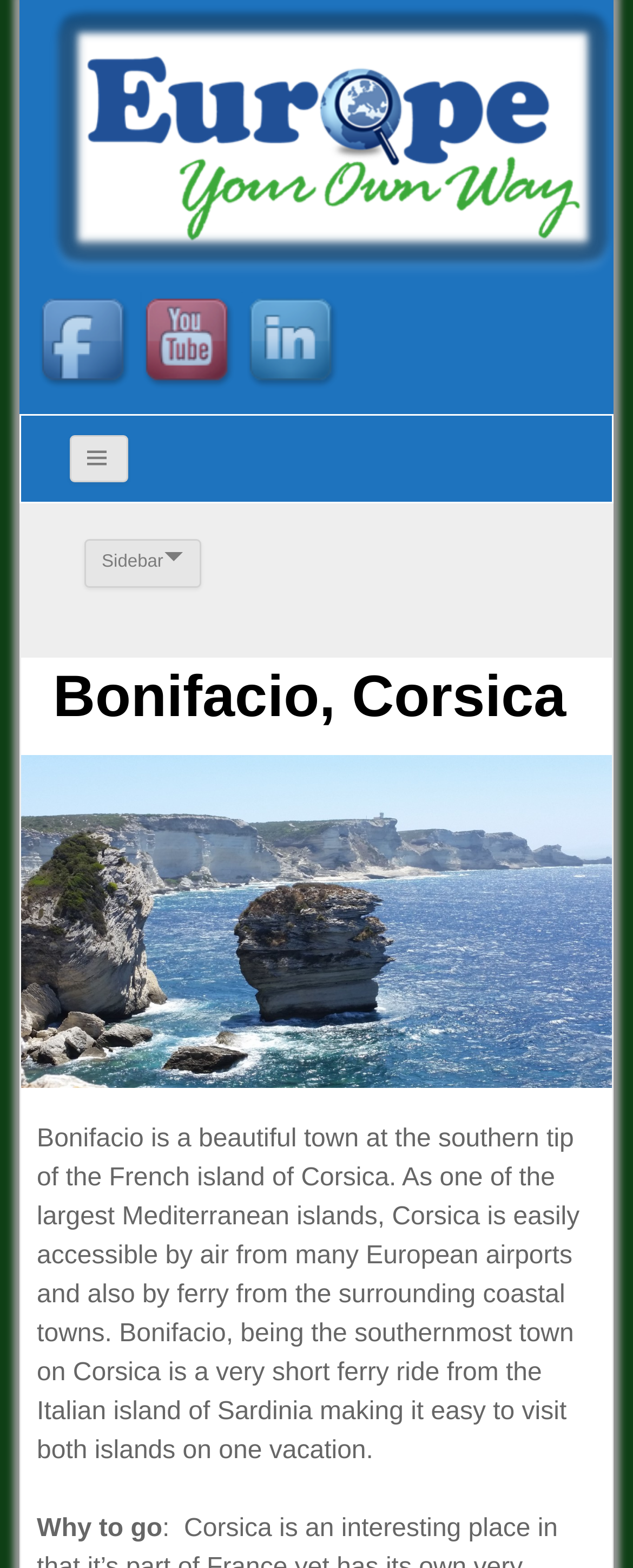Please find the bounding box coordinates (top-left x, top-left y, bottom-right x, bottom-right y) in the screenshot for the UI element described as follows: Previous

None